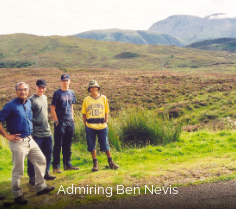Please give a concise answer to this question using a single word or phrase: 
What is the dominant feature in the background of the image?

Mountain